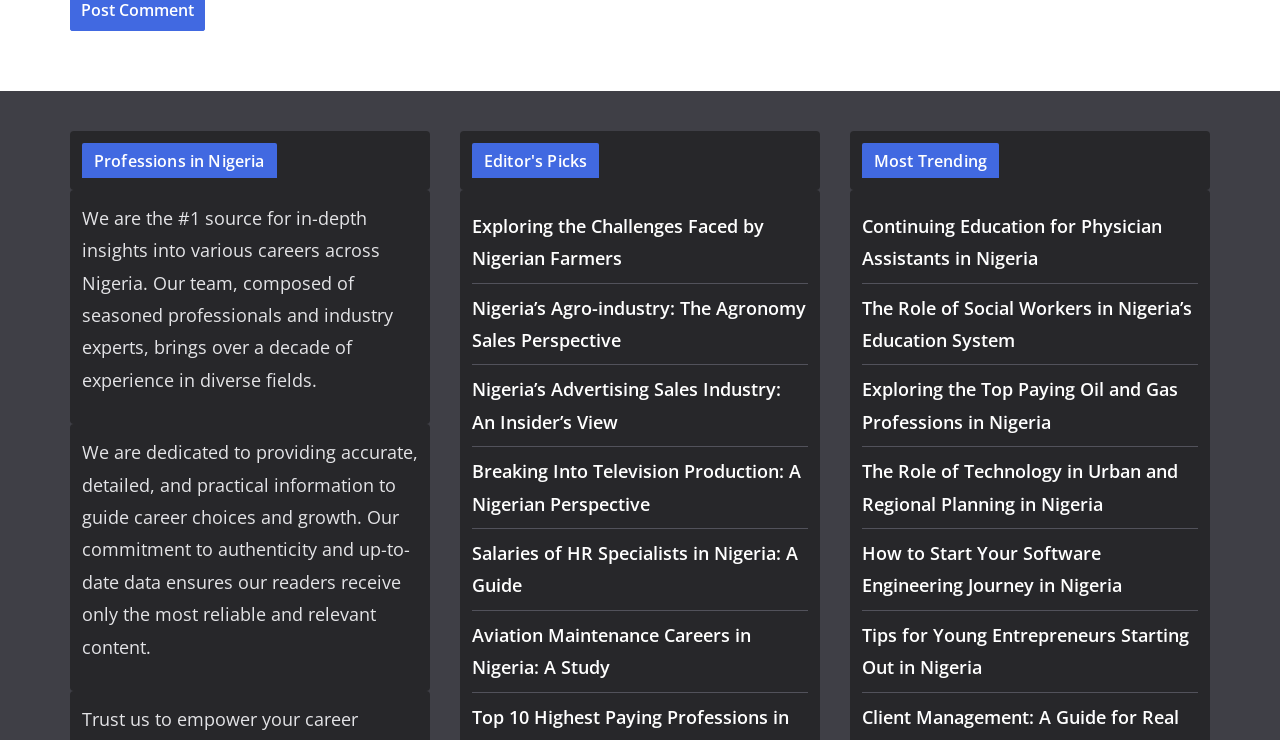Pinpoint the bounding box coordinates of the element you need to click to execute the following instruction: "Open Foster's Home for Imaginary Friends". The bounding box should be represented by four float numbers between 0 and 1, in the format [left, top, right, bottom].

None